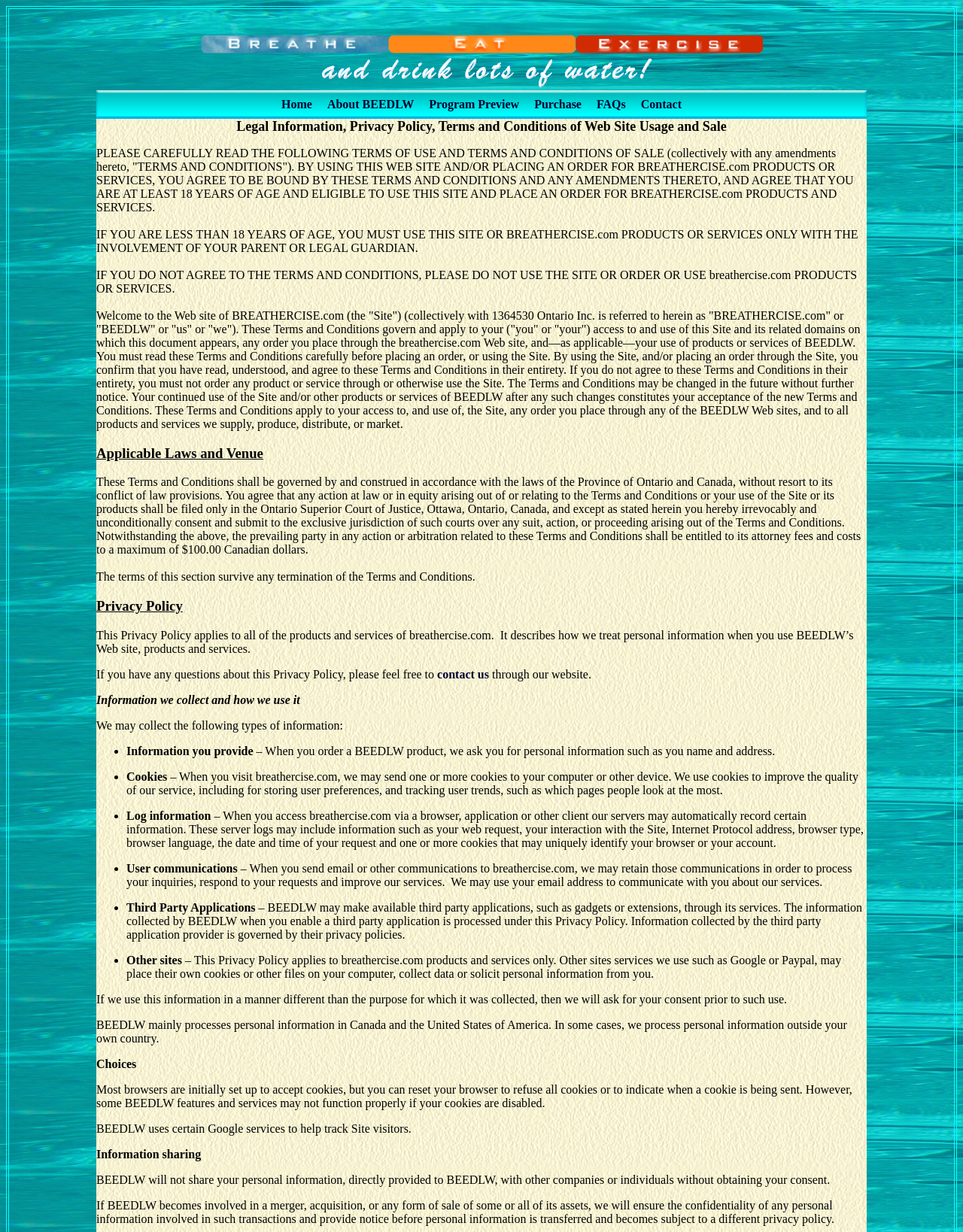What is the main theme of this website?
Provide a well-explained and detailed answer to the question.

Based on the layout and content of the webpage, it appears to be a fitness-related website, with images and text that suggest a focus on exercise and healthy living.